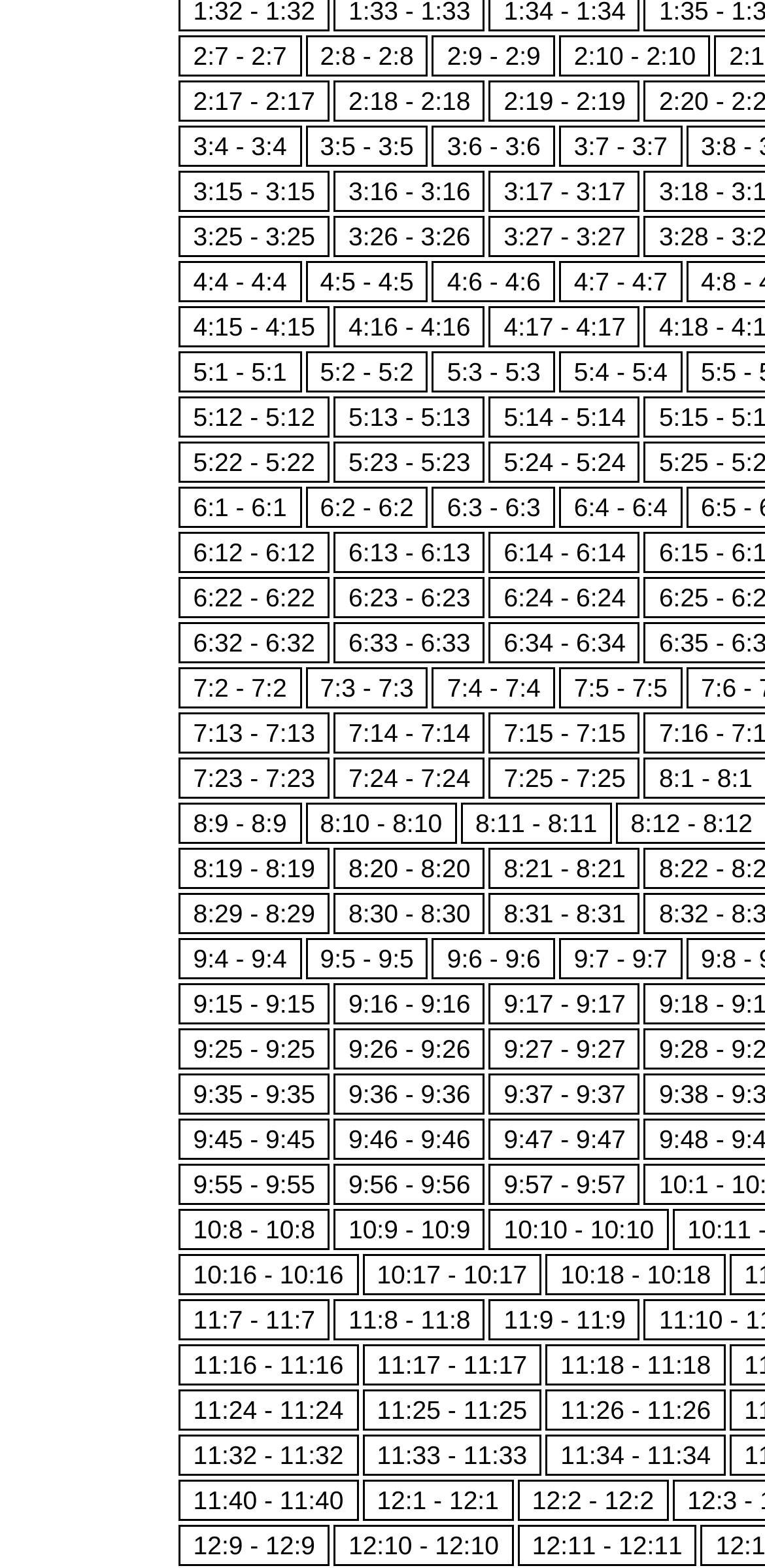Find the bounding box coordinates for the element that must be clicked to complete the instruction: "click 9:4 - 9:4". The coordinates should be four float numbers between 0 and 1, indicated as [left, top, right, bottom].

[0.233, 0.598, 0.394, 0.624]